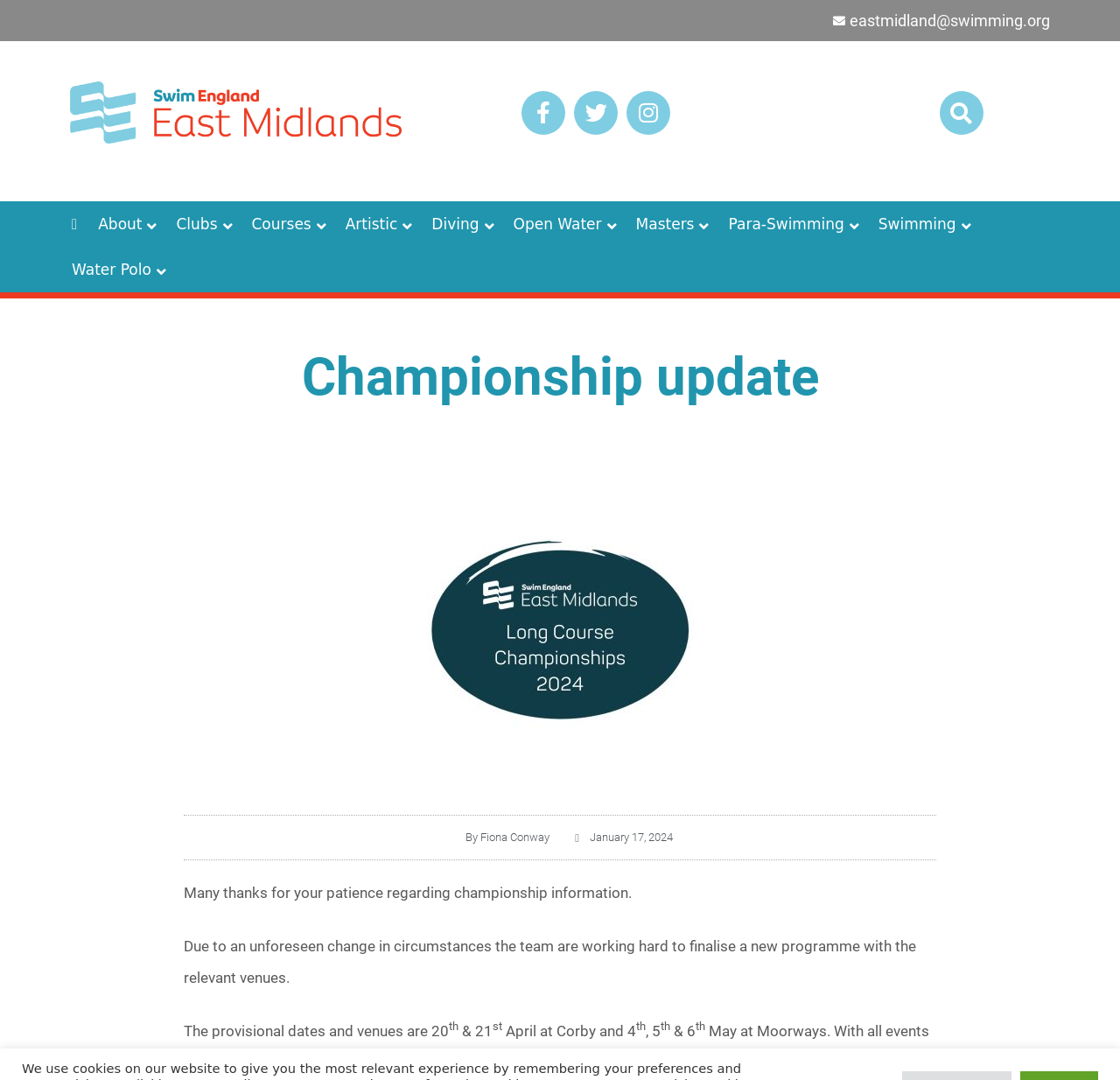Extract the bounding box for the UI element that matches this description: "Water Polo".

[0.055, 0.229, 0.156, 0.271]